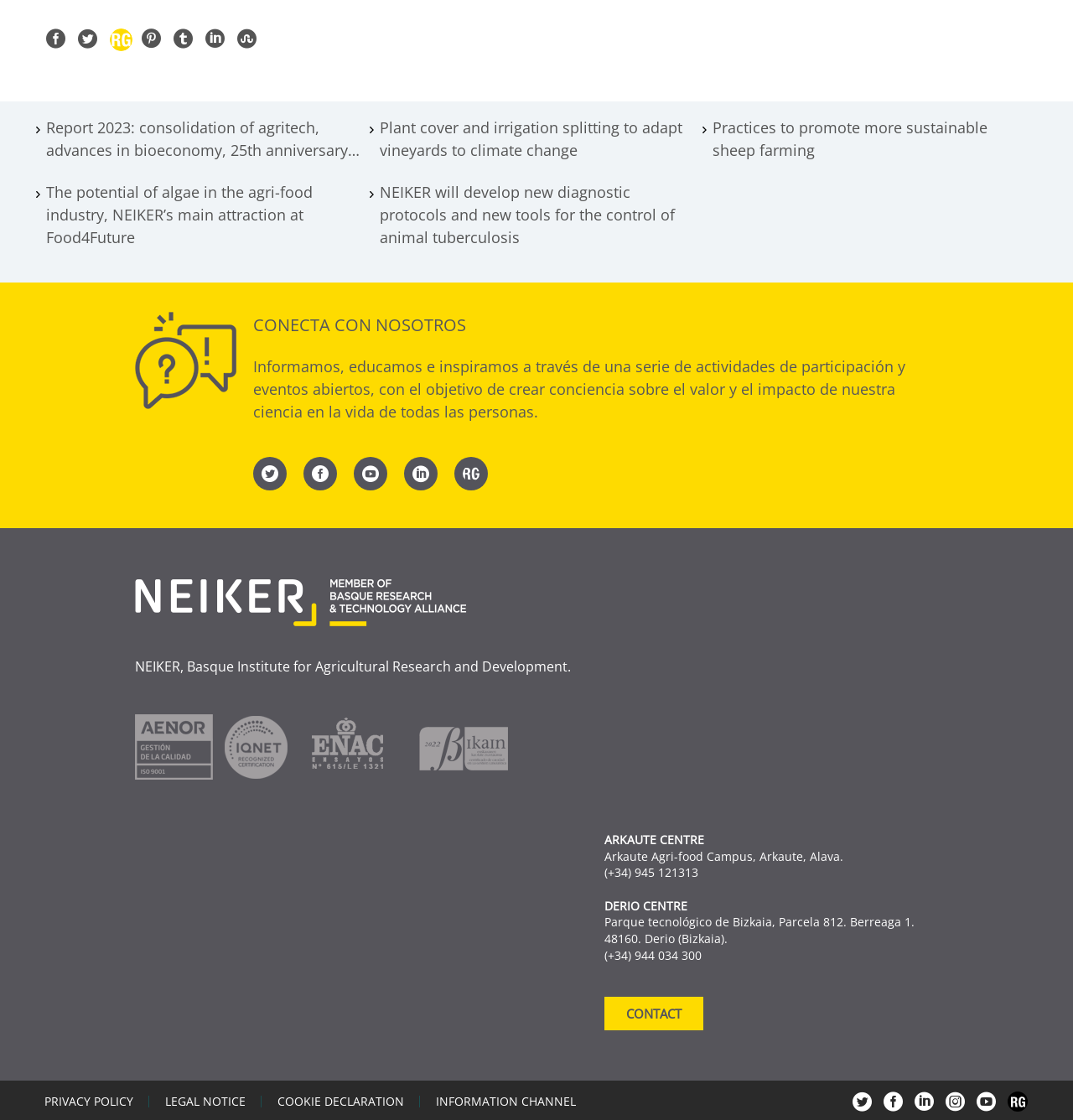Identify the bounding box coordinates of the clickable region necessary to fulfill the following instruction: "Learn about 'Symptoms of Code P0161'". The bounding box coordinates should be four float numbers between 0 and 1, i.e., [left, top, right, bottom].

None